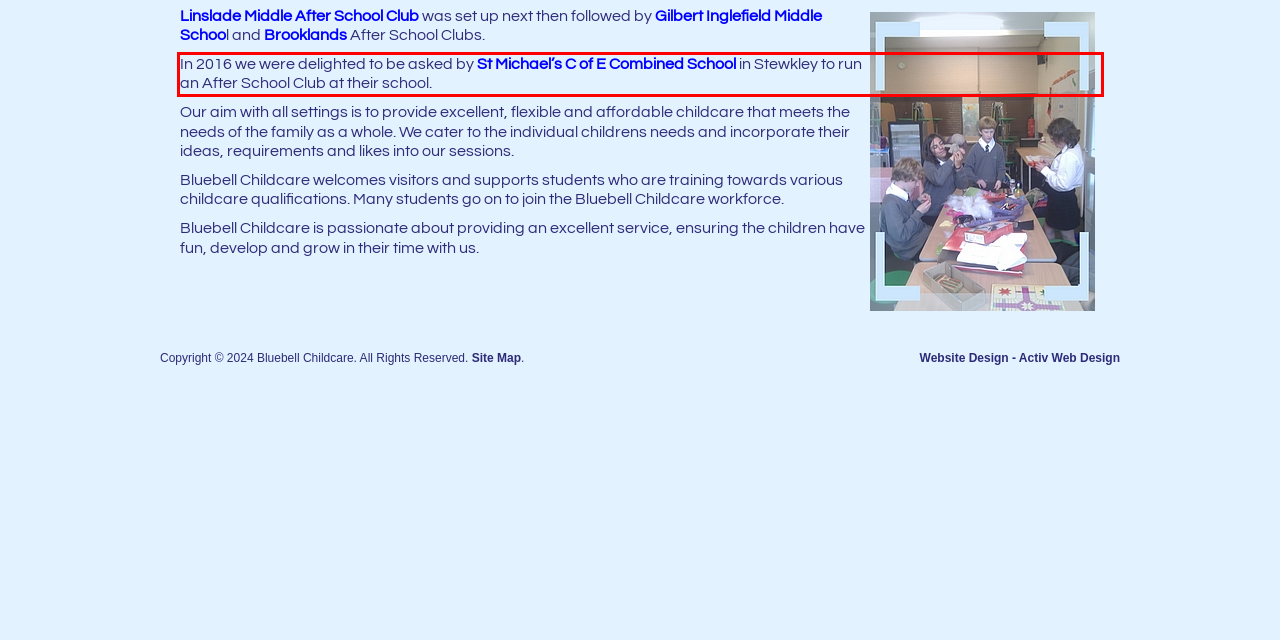Given the screenshot of the webpage, identify the red bounding box, and recognize the text content inside that red bounding box.

In 2016 we were delighted to be asked by St Michael’s C of E Combined School in Stewkley to run an After School Club at their school.